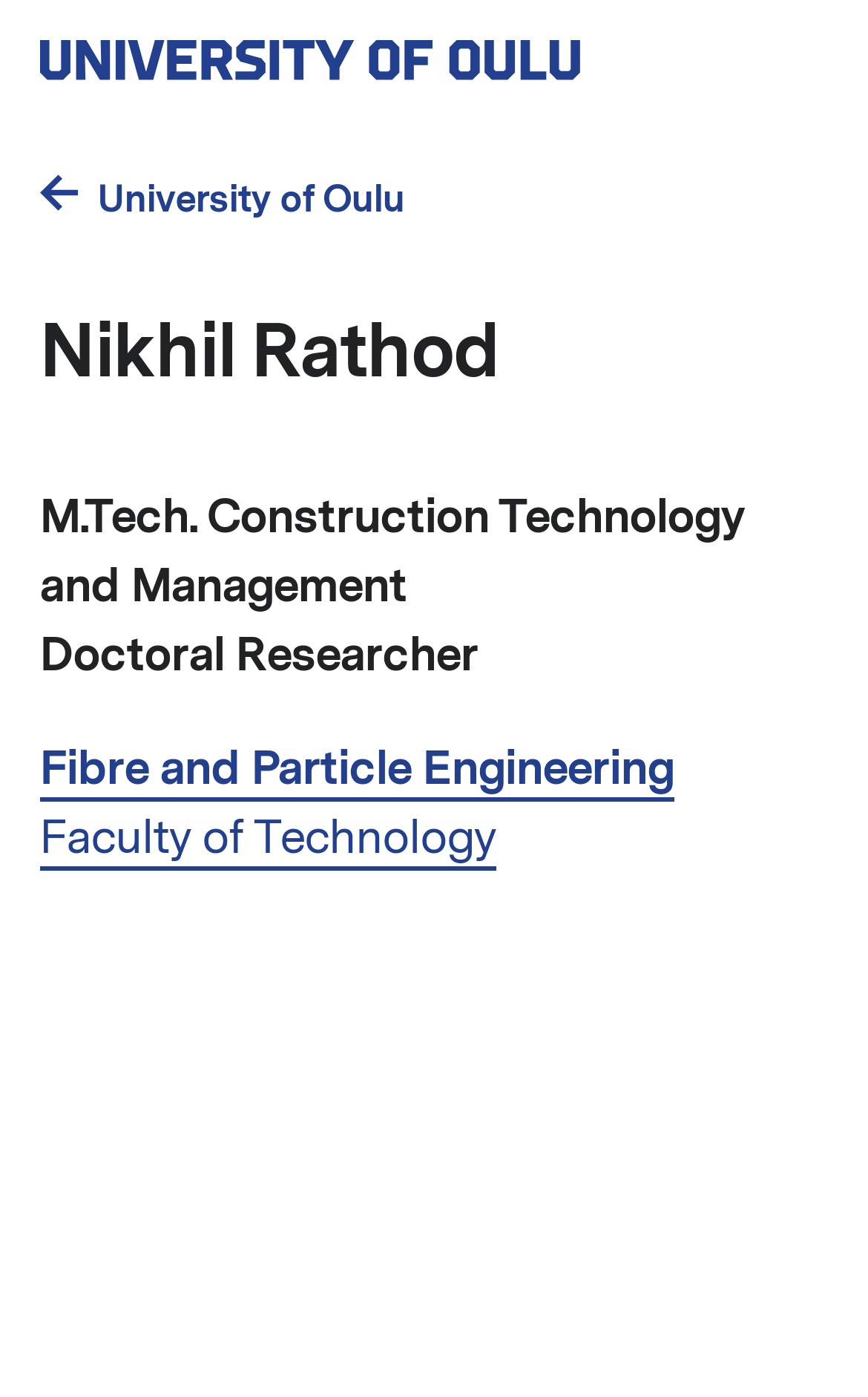Determine the bounding box coordinates for the UI element with the following description: "Faculty of Technology". The coordinates should be four float numbers between 0 and 1, represented as [left, top, right, bottom].

[0.046, 0.551, 0.572, 0.596]